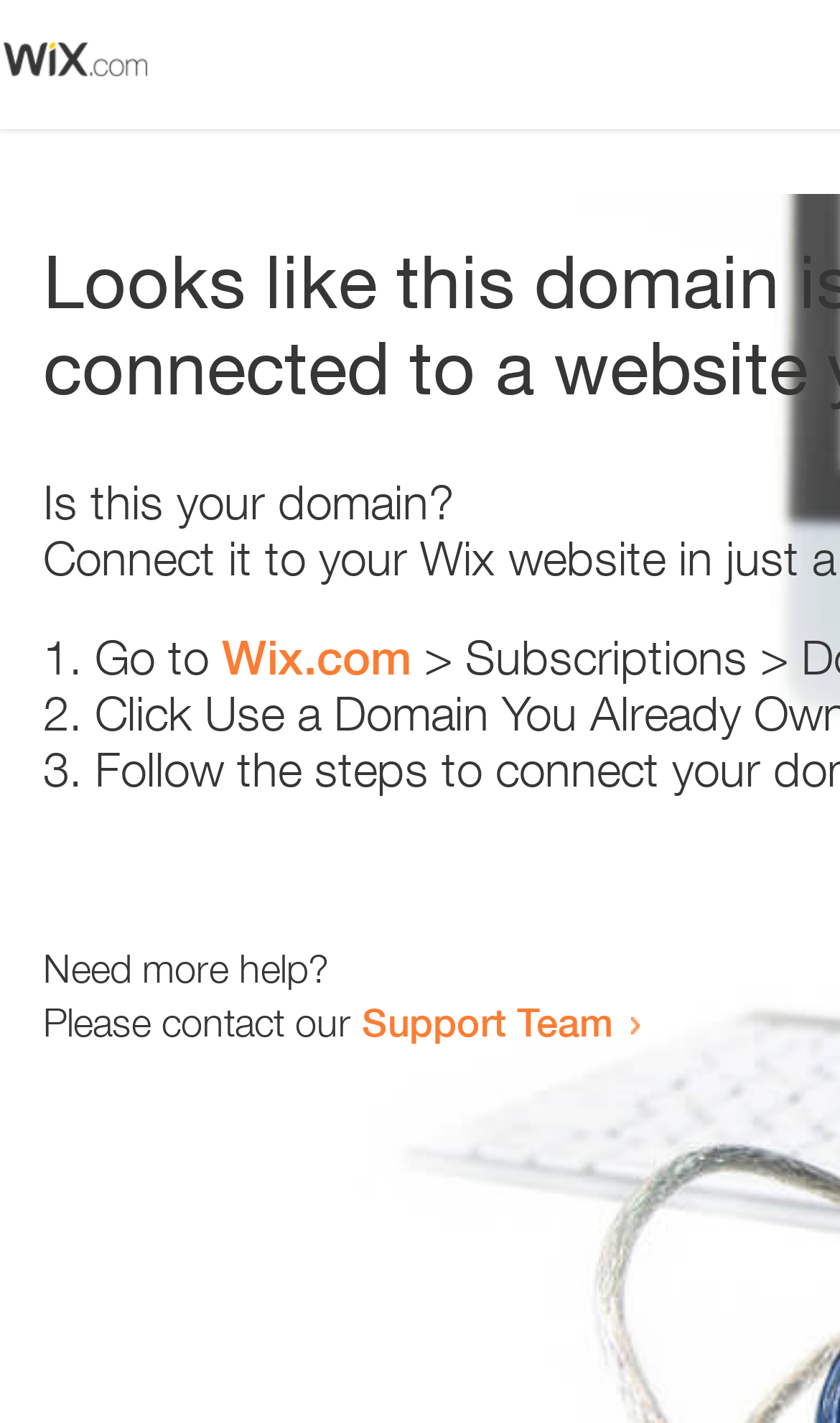What is the support team contact method? Based on the screenshot, please respond with a single word or phrase.

Link